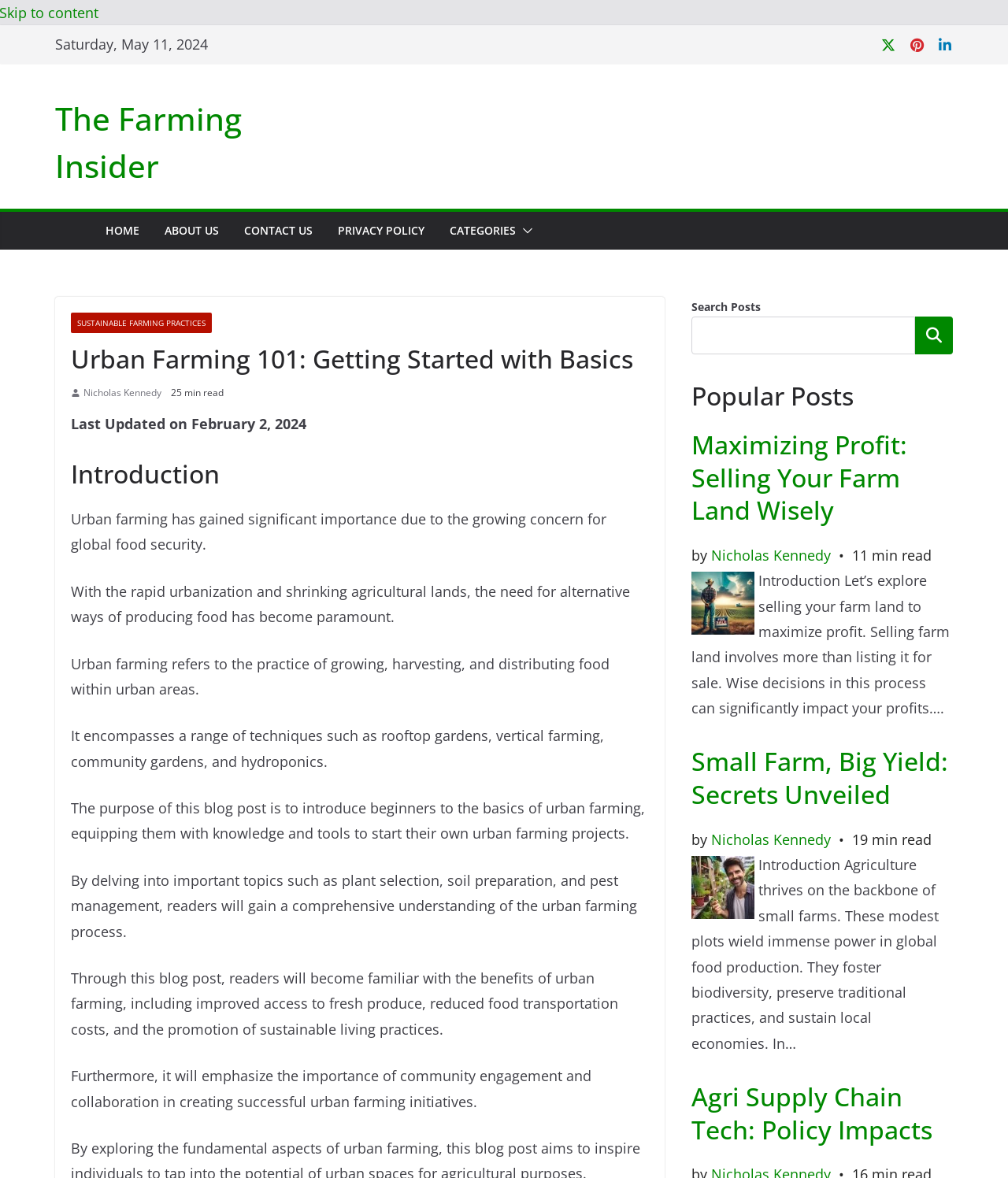Pinpoint the bounding box coordinates of the element that must be clicked to accomplish the following instruction: "Click on the 'HOME' link". The coordinates should be in the format of four float numbers between 0 and 1, i.e., [left, top, right, bottom].

[0.105, 0.186, 0.138, 0.205]